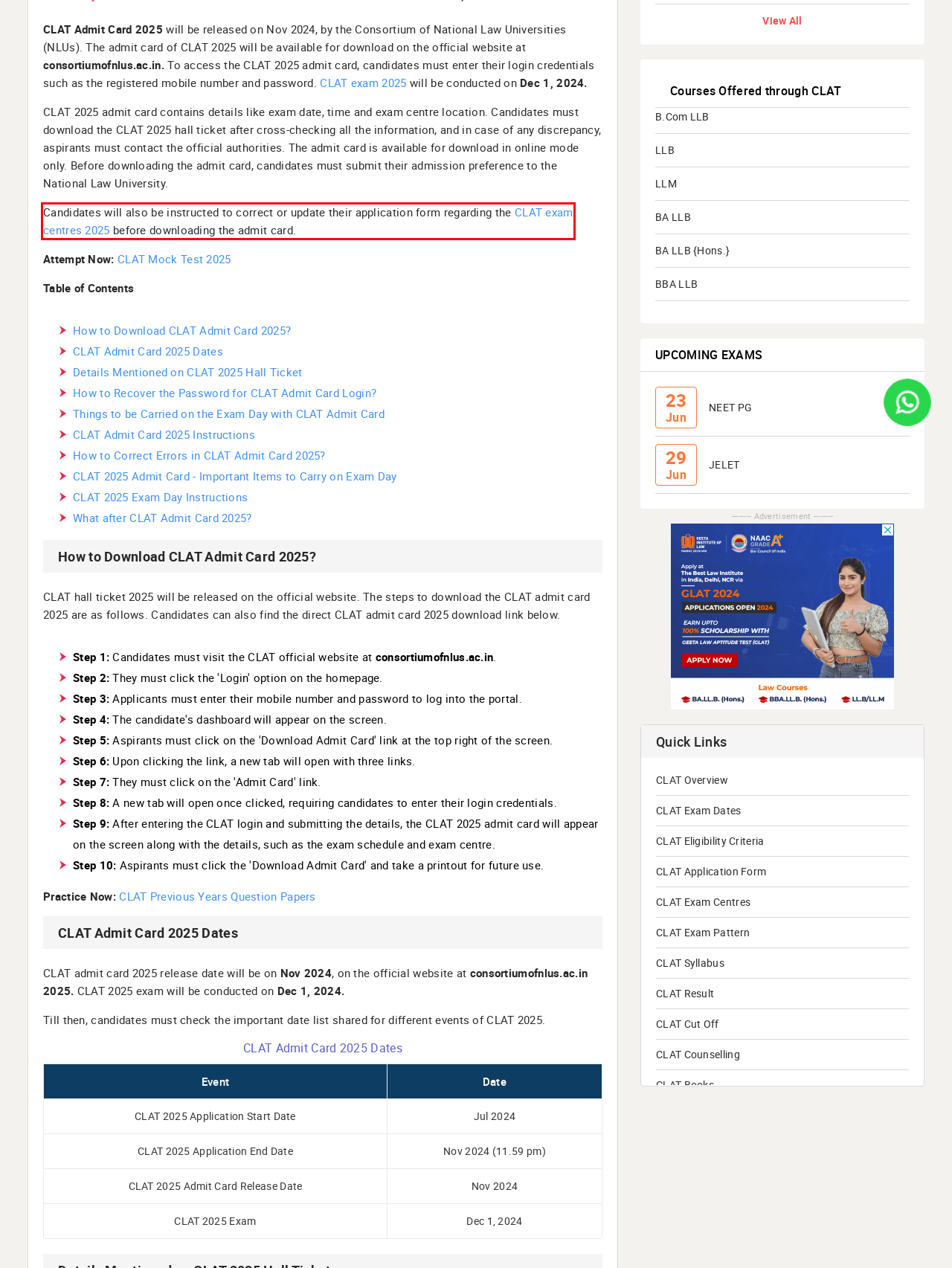You have a screenshot of a webpage with a red bounding box highlighting a UI element. Your task is to select the best webpage description that corresponds to the new webpage after clicking the element. Here are the descriptions:
A. How to Prepare for CLAT 2025? Tips and Tricks, Strategies
B. Top Commerce Colleges in India 2024: Ranking, Courses, Fees & Placements
C. CLAT Exam Centres 2024: New Test Centre List, Exam Instructions
D. CLAT Mock Test 2024: 4th Set Sample Papers (Out)
E. CLAT Exam Pattern 2025: New Paper Pattern, Marking Scheme
F. CLAT Previous Year Question Papers: Download Free PDF
G. LLB Course, Fees, Course, Admission Open for 2024 - Bachelor of Law Programs at UPES
H. CLAT 2025: Exam (Dec 1), Form (Jul 1), 5th Allotment List 2024 (Out)

C